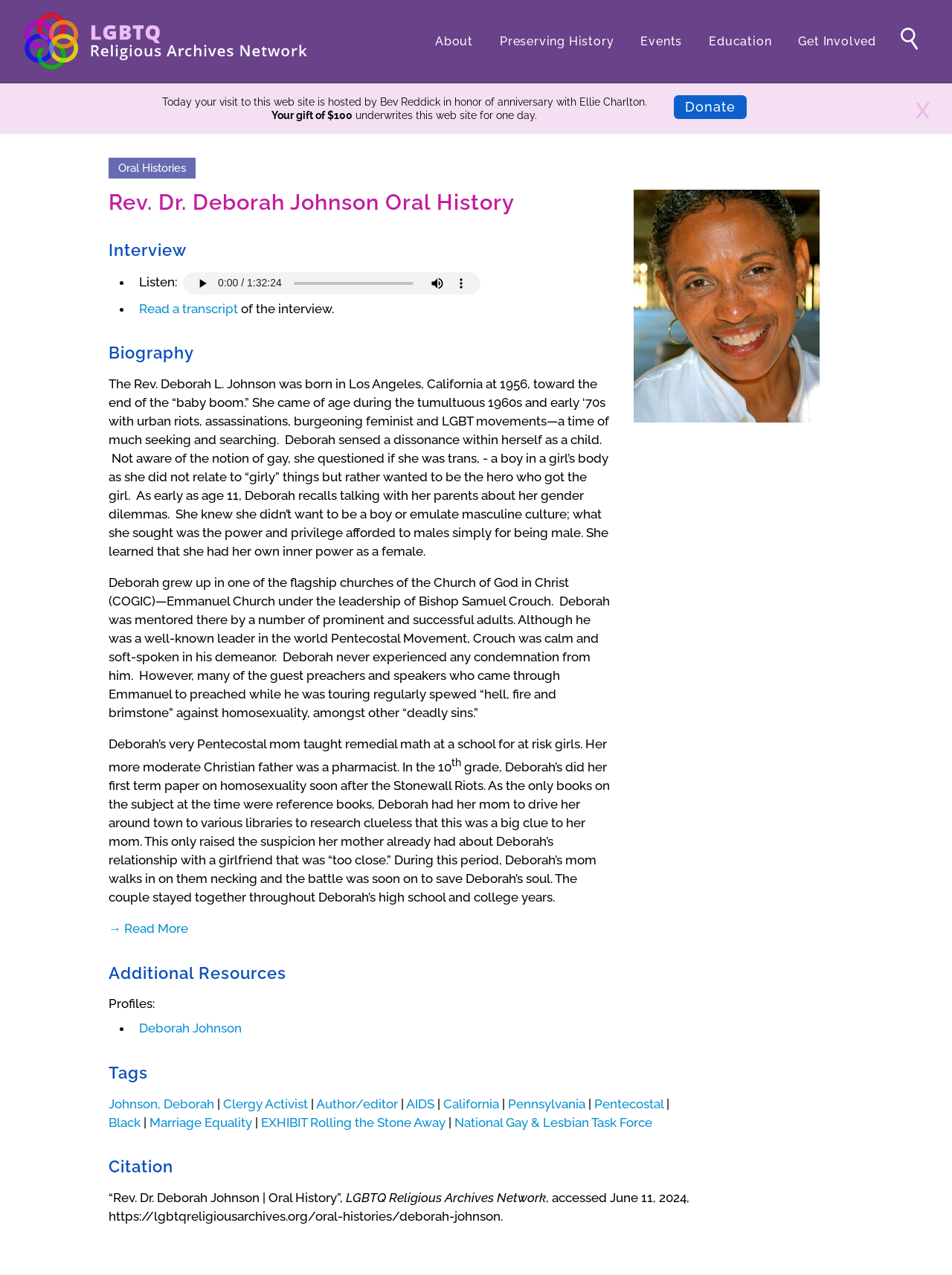Please identify the bounding box coordinates of where to click in order to follow the instruction: "Search on the website".

[0.94, 0.019, 0.971, 0.042]